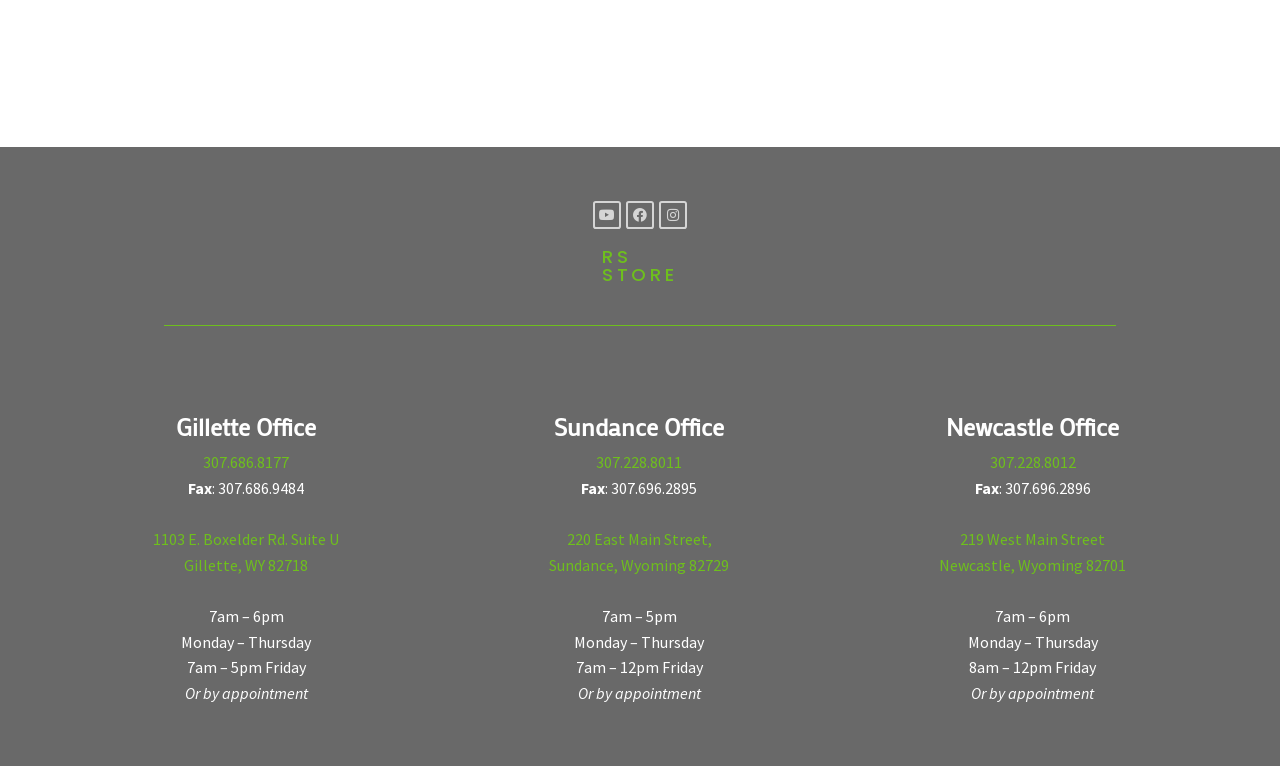What are the hours of operation for the Sundance office on Fridays?
Offer a detailed and exhaustive answer to the question.

I found the hours of operation for the Sundance office, which are listed as '7am – 5pm Friday' under the 'Sundance Office' heading.